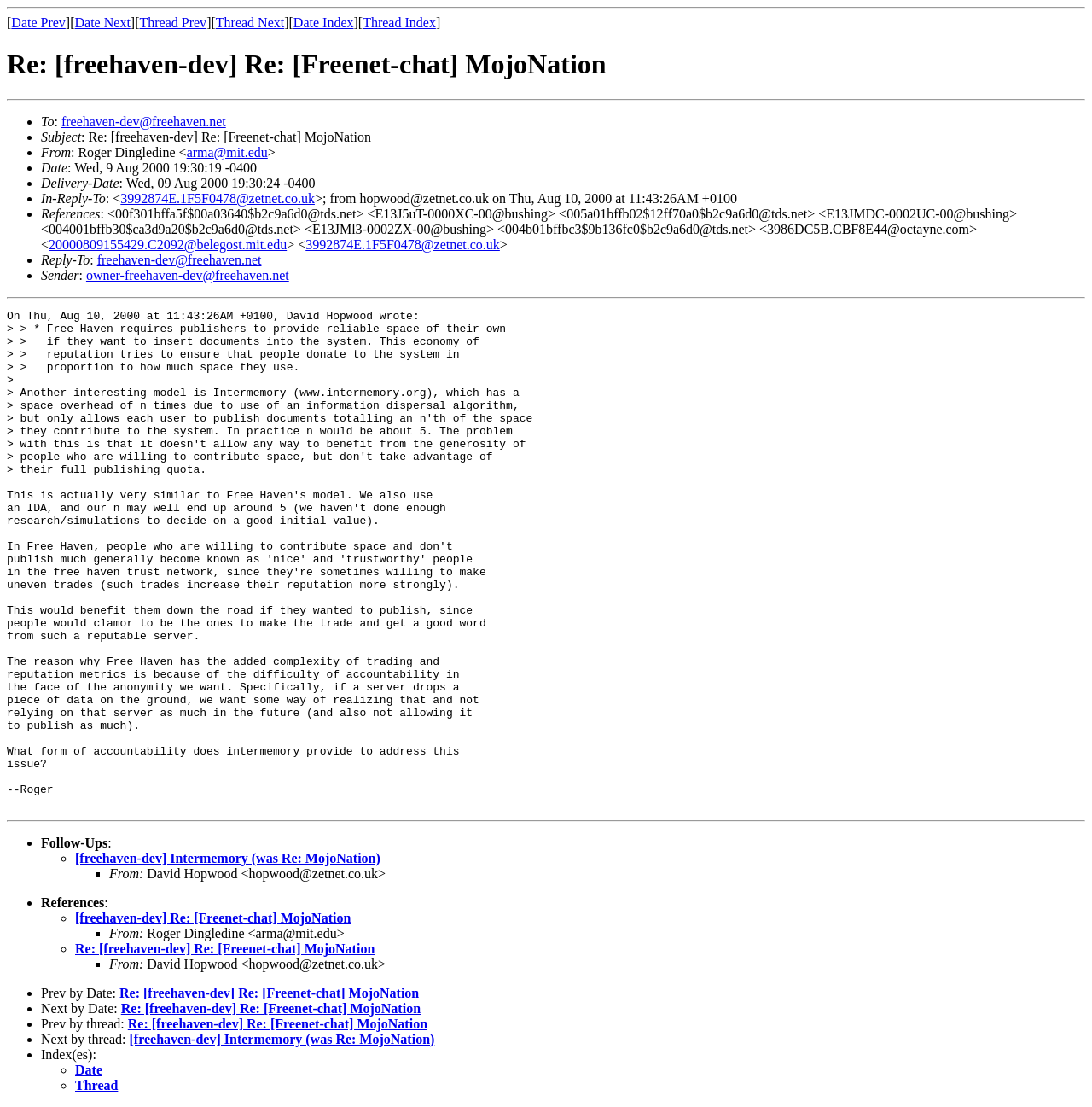Locate the bounding box for the described UI element: "[freehaven-dev] Re: [Freenet-chat] MojoNation". Ensure the coordinates are four float numbers between 0 and 1, formatted as [left, top, right, bottom].

[0.069, 0.823, 0.321, 0.836]